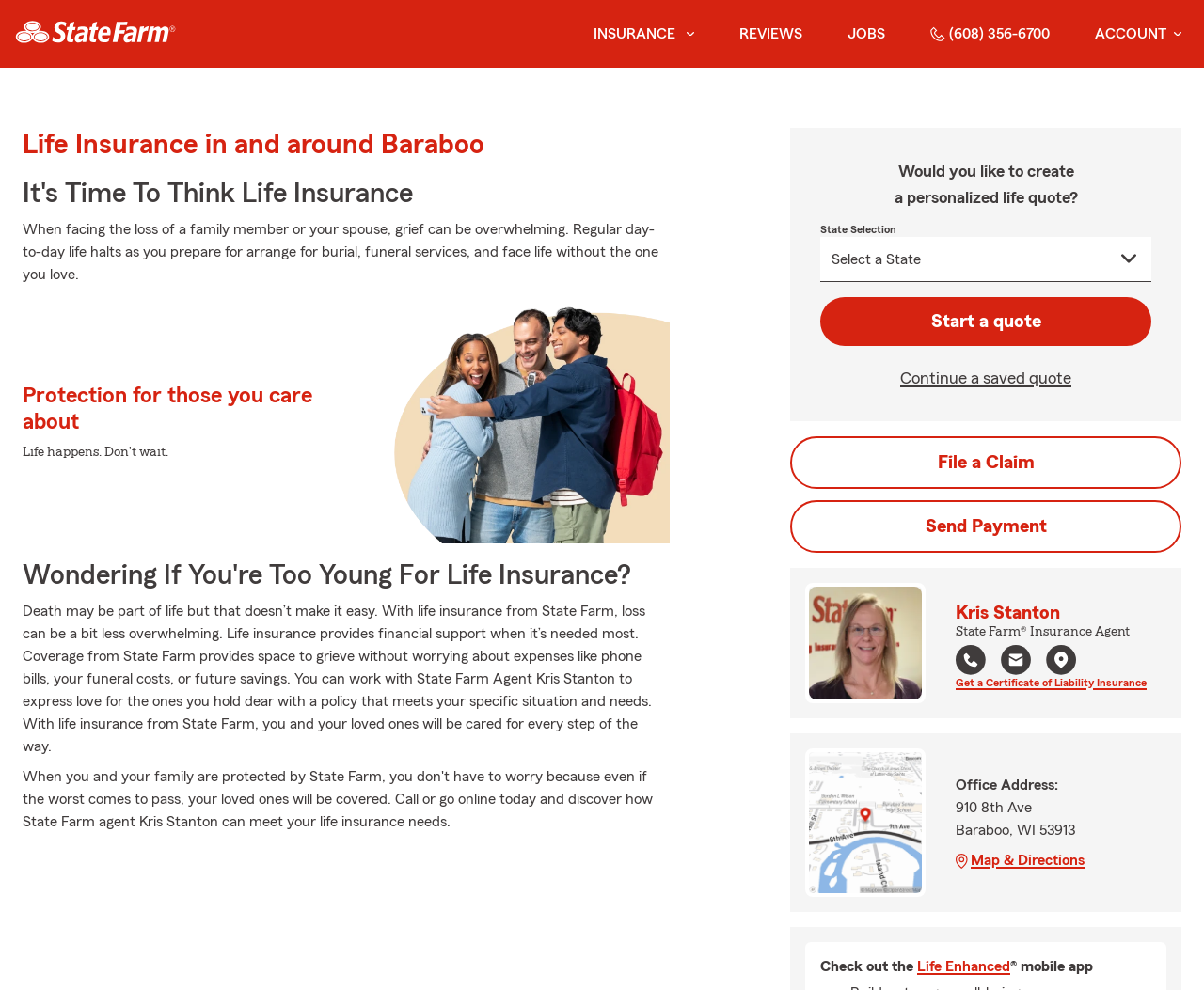Identify the bounding box coordinates of the region I need to click to complete this instruction: "Click the 'Start a quote' button".

[0.681, 0.3, 0.956, 0.349]